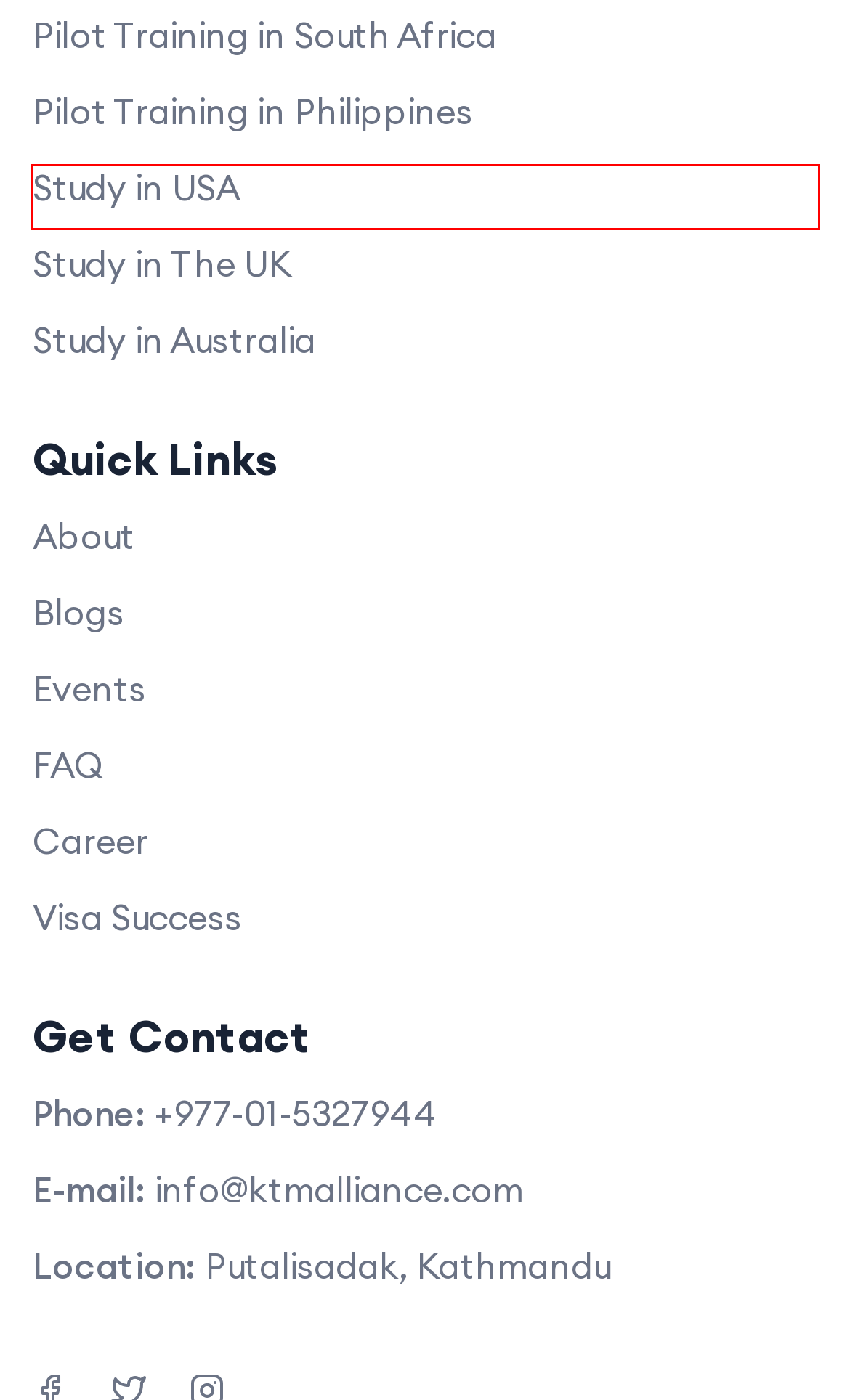Look at the provided screenshot of the webpage and perform OCR on the text within the red bounding box.

While consultancy remains our core focus, we also offer preparation classes for PTE, IELTS, flight training ground classes, visa document processing, and career counselling. Plans are underway to extend our reach by setting up branches in other significant cities within Nepal and targeting major cities worldwide as potential future locations.